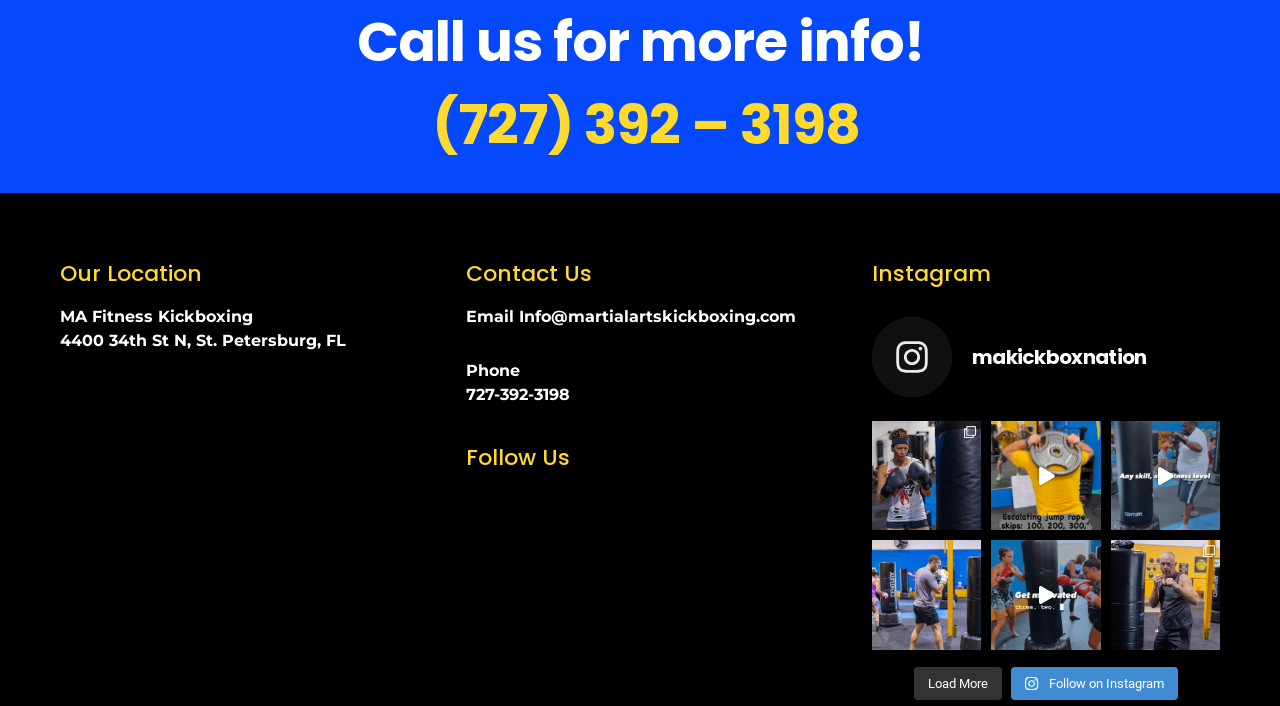Identify the bounding box of the HTML element described here: "Load More". Provide the coordinates as four float numbers between 0 and 1: [left, top, right, bottom].

[0.714, 0.944, 0.783, 0.992]